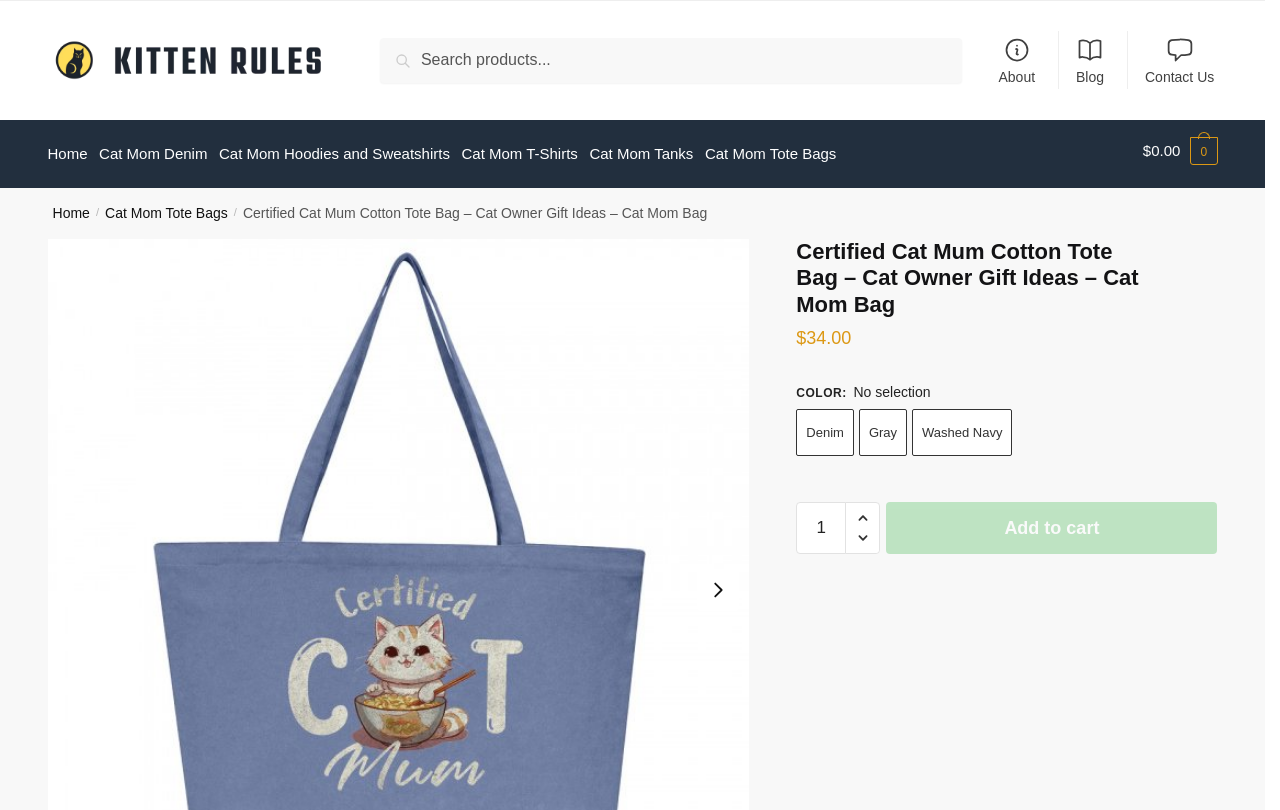What is the name of the product on this page?
Analyze the image and deliver a detailed answer to the question.

The product name is obtained from the heading element on the page, which is 'Certified Cat Mum Cotton Tote Bag – Cat Owner Gift Ideas – Cat Mom Bag'.